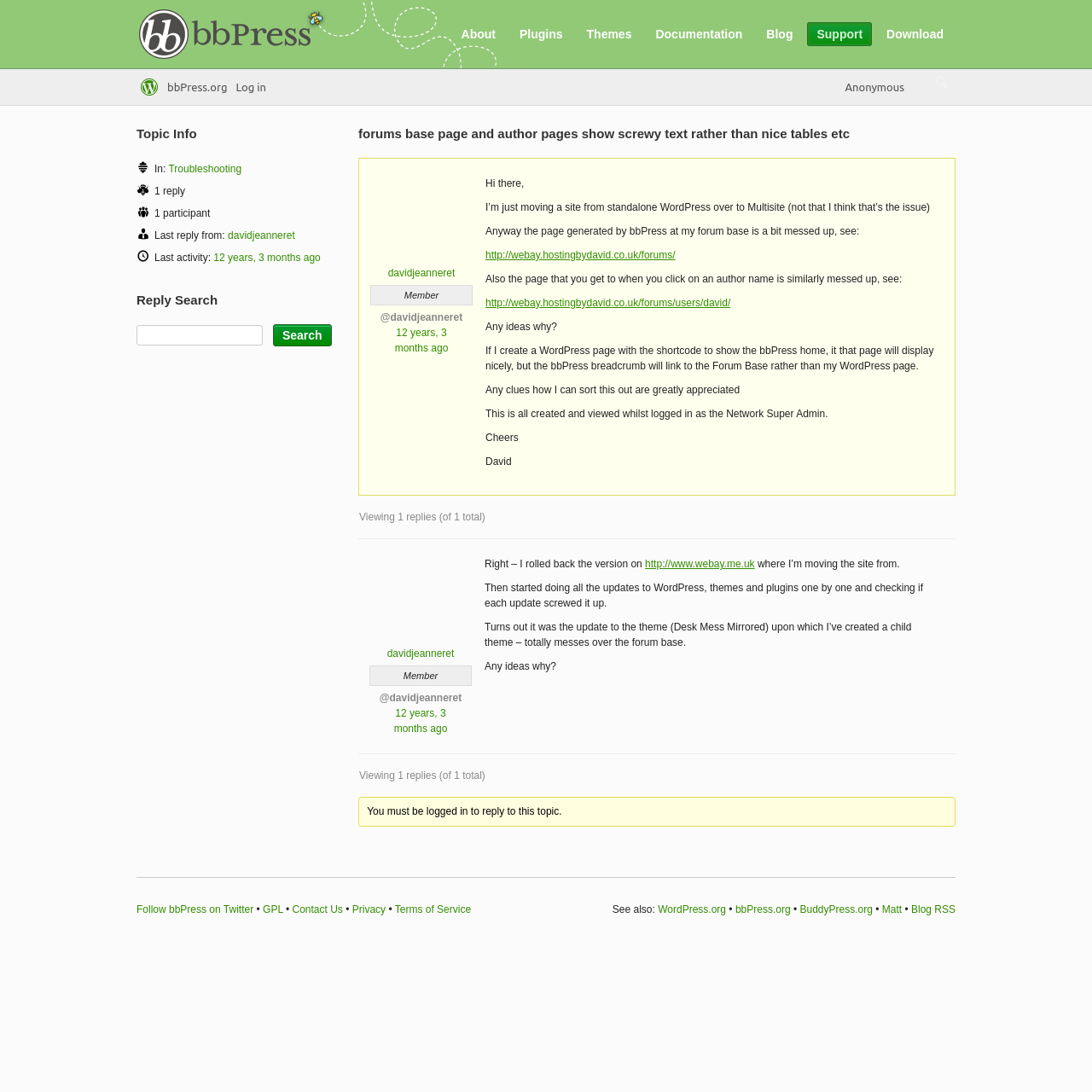Please determine the bounding box coordinates of the element's region to click for the following instruction: "Click on the 'About' link".

[0.414, 0.02, 0.462, 0.042]